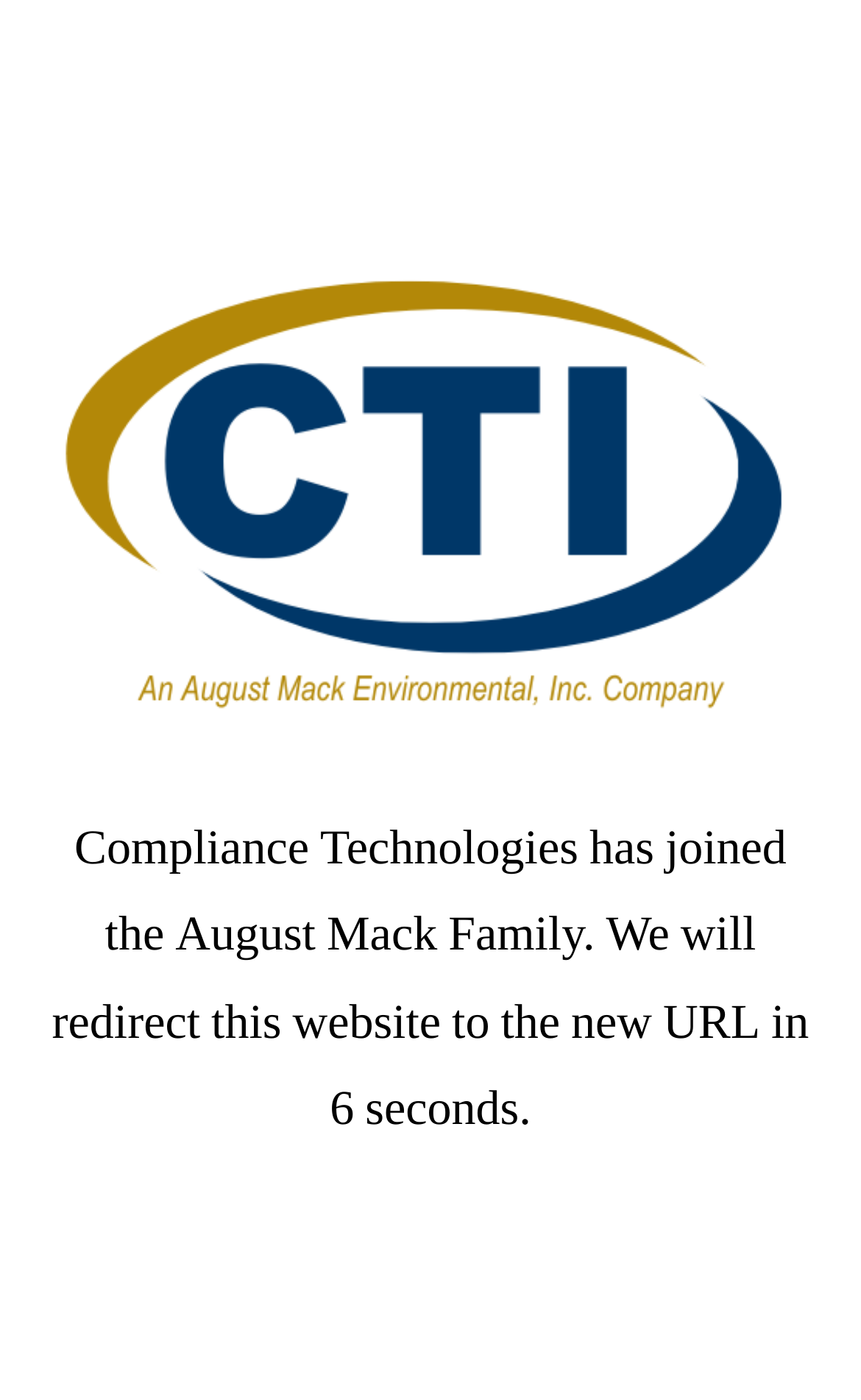Can you find and provide the main heading text of this webpage?

How to respond to OSHA’s Notice of Complaint